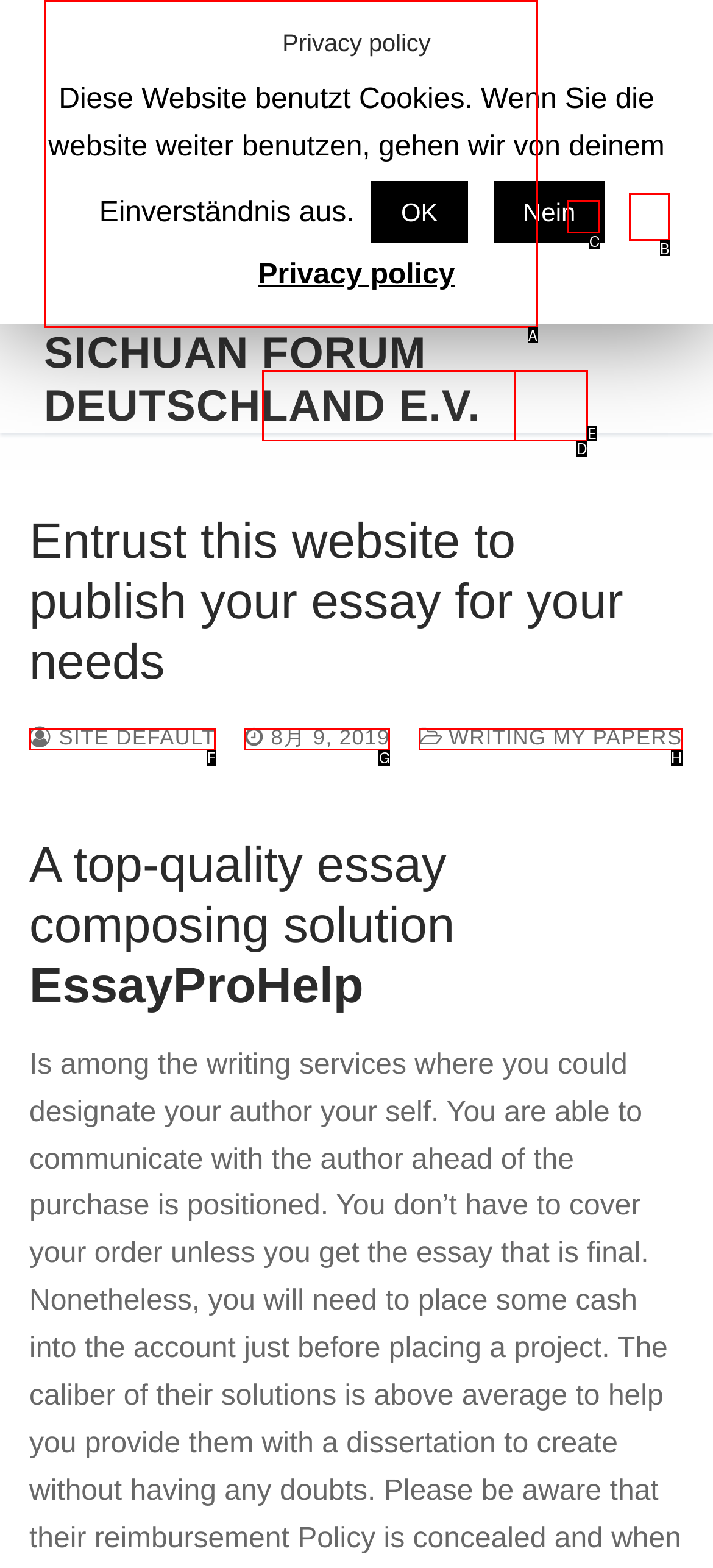Which UI element should be clicked to perform the following task: Visit Sichuan Forum Deutschland e.V.? Answer with the corresponding letter from the choices.

A